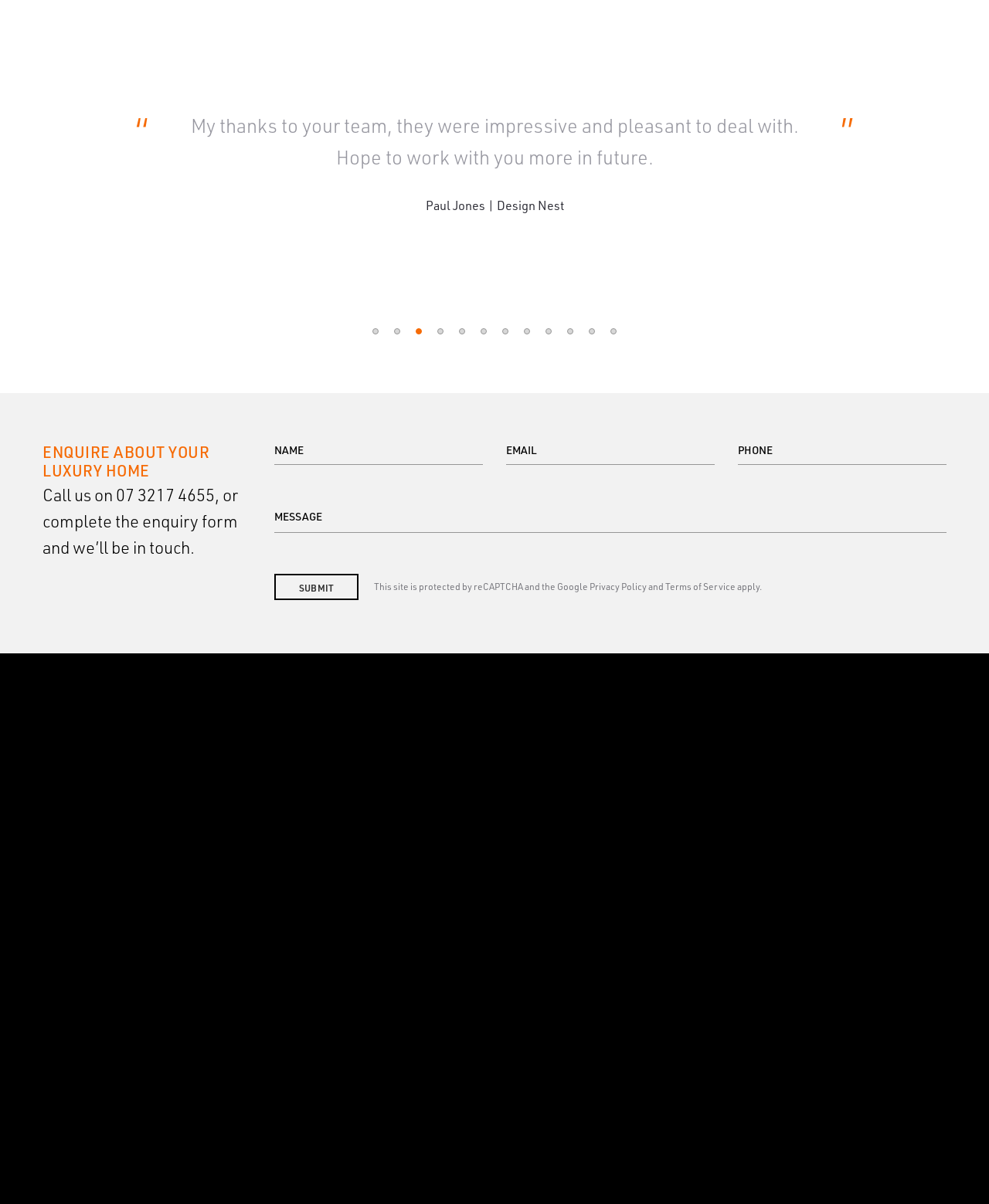Pinpoint the bounding box coordinates for the area that should be clicked to perform the following instruction: "Fill in the 'Name' textbox".

[0.277, 0.362, 0.488, 0.386]